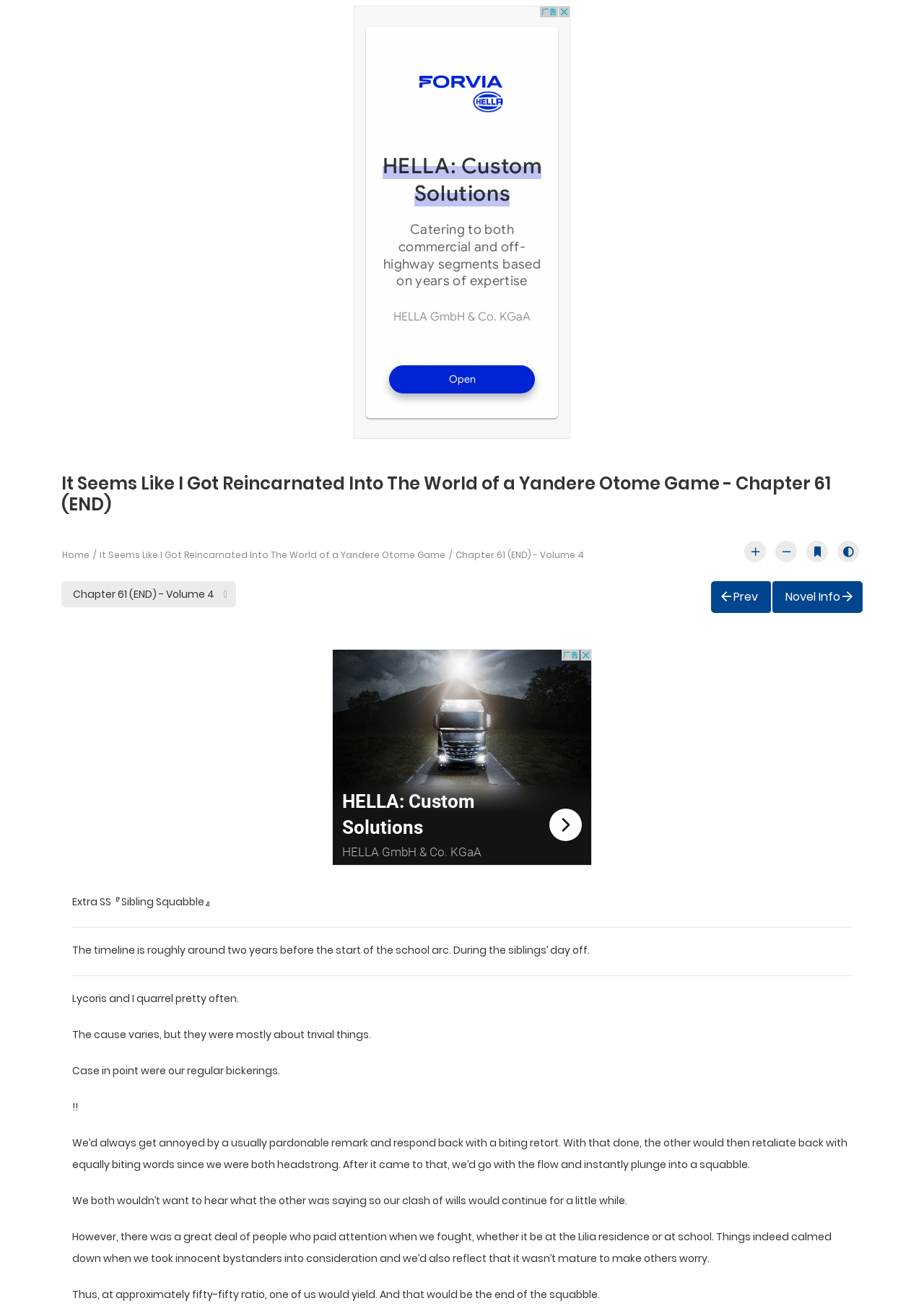Please determine the bounding box coordinates of the element to click in order to execute the following instruction: "Click the 'Home' link". The coordinates should be four float numbers between 0 and 1, specified as [left, top, right, bottom].

[0.067, 0.42, 0.097, 0.429]